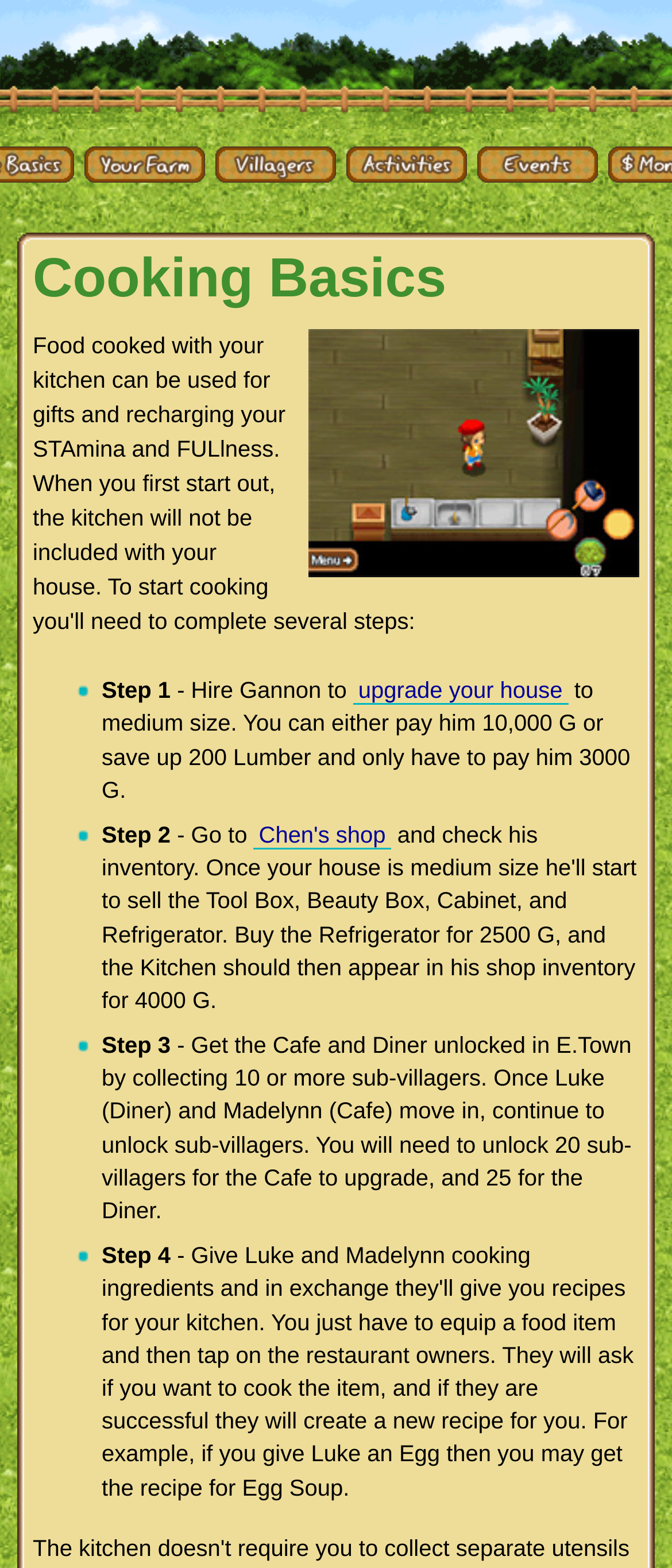Where can you get the Cafe and Diner unlocked?
We need a detailed and meticulous answer to the question.

The webpage states that you can get the Cafe and Diner unlocked in E.Town by collecting 10 or more sub-villagers, which will allow Luke and Madelynn to move in and eventually unlock the Cafe and Diner.